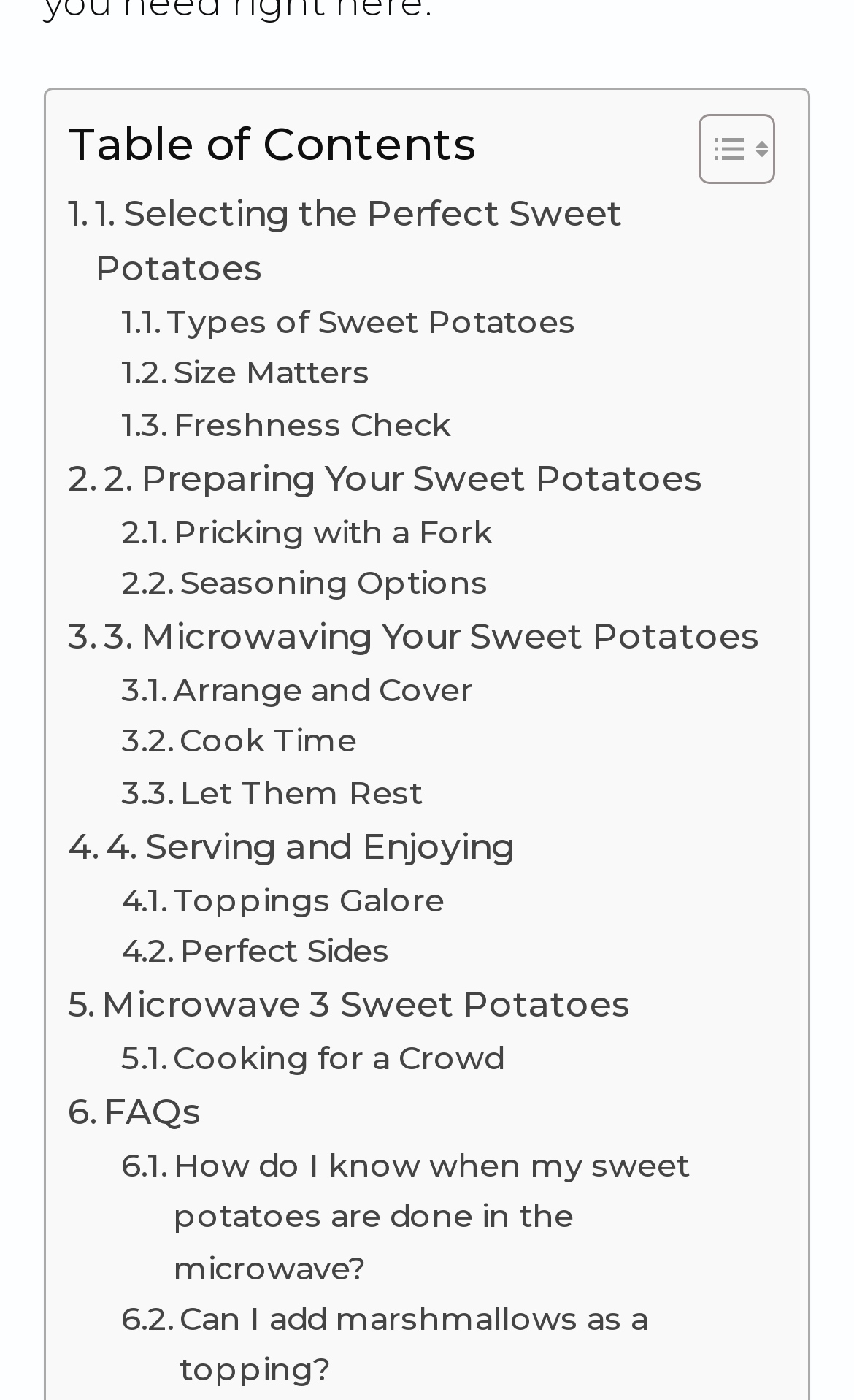How many FAQs are listed?
Based on the image, provide your answer in one word or phrase.

2